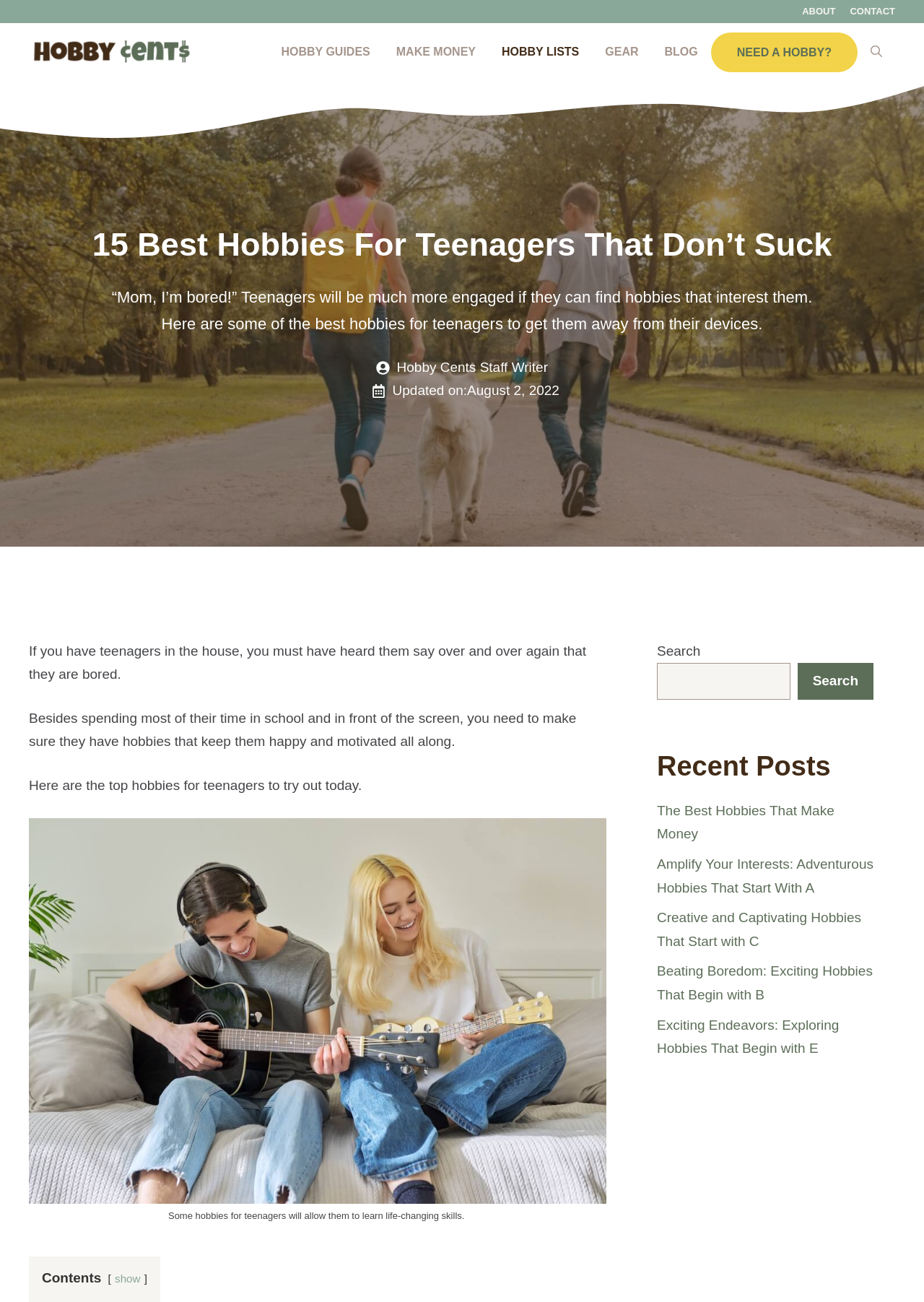What is the author of the main article?
From the details in the image, provide a complete and detailed answer to the question.

The author of the main article is credited as 'Hobby Cents Staff Writer', which is mentioned in the text below the heading of the article.